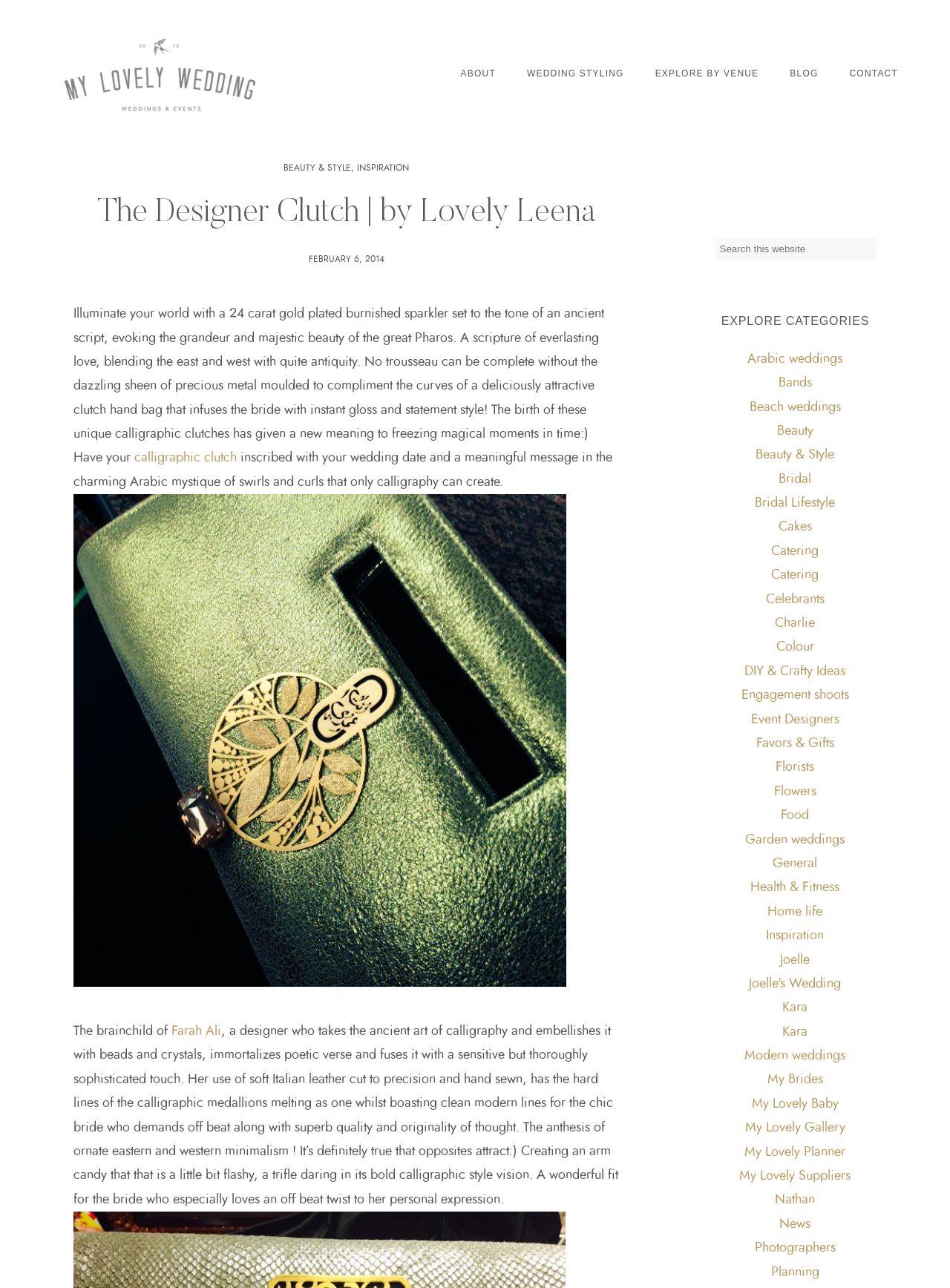Explain the webpage's layout and main content in detail.

The webpage is about a wedding planning and styling service called "My Lovely Wedding" based in Dubai. At the top, there is a navigation bar with links to different sections of the website, including "ABOUT", "WEDDING STYLING", "EXPLORE BY VENUE", "BLOG", and "CONTACT". Below the navigation bar, there is a prominent heading that reads "The Designer Clutch | by Lovely Leena". 

To the left of the heading, there is a link to "My Lovely Wedding – Dubai Wedding Planners + Styling" accompanied by an image with the same description. Below the heading, there is a paragraph of text that describes a calligraphic clutch handbag, a unique wedding accessory that can be personalized with the wedding date and a meaningful message. The text is accompanied by a link to "calligraphic clutch" and an image of the clutch bag.

To the right of the paragraph, there is a section with links to various categories, including "Arabic weddings", "Bands", "Beach weddings", and many others. There are 34 links in total, each leading to a different category or subcategory related to wedding planning and styling.

At the bottom of the page, there is a search bar with a placeholder text "Search". Above the search bar, there is a heading that reads "EXPLORE CATEGORIES".